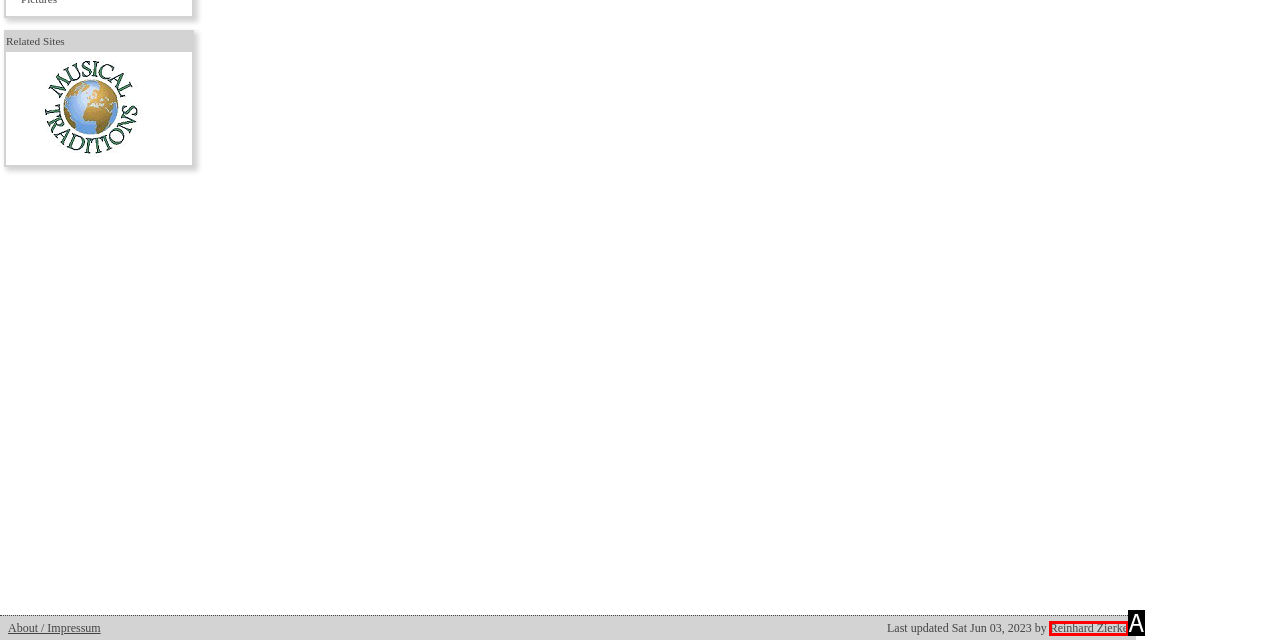Determine which HTML element corresponds to the description: Reinhard Zierke. Provide the letter of the correct option.

A